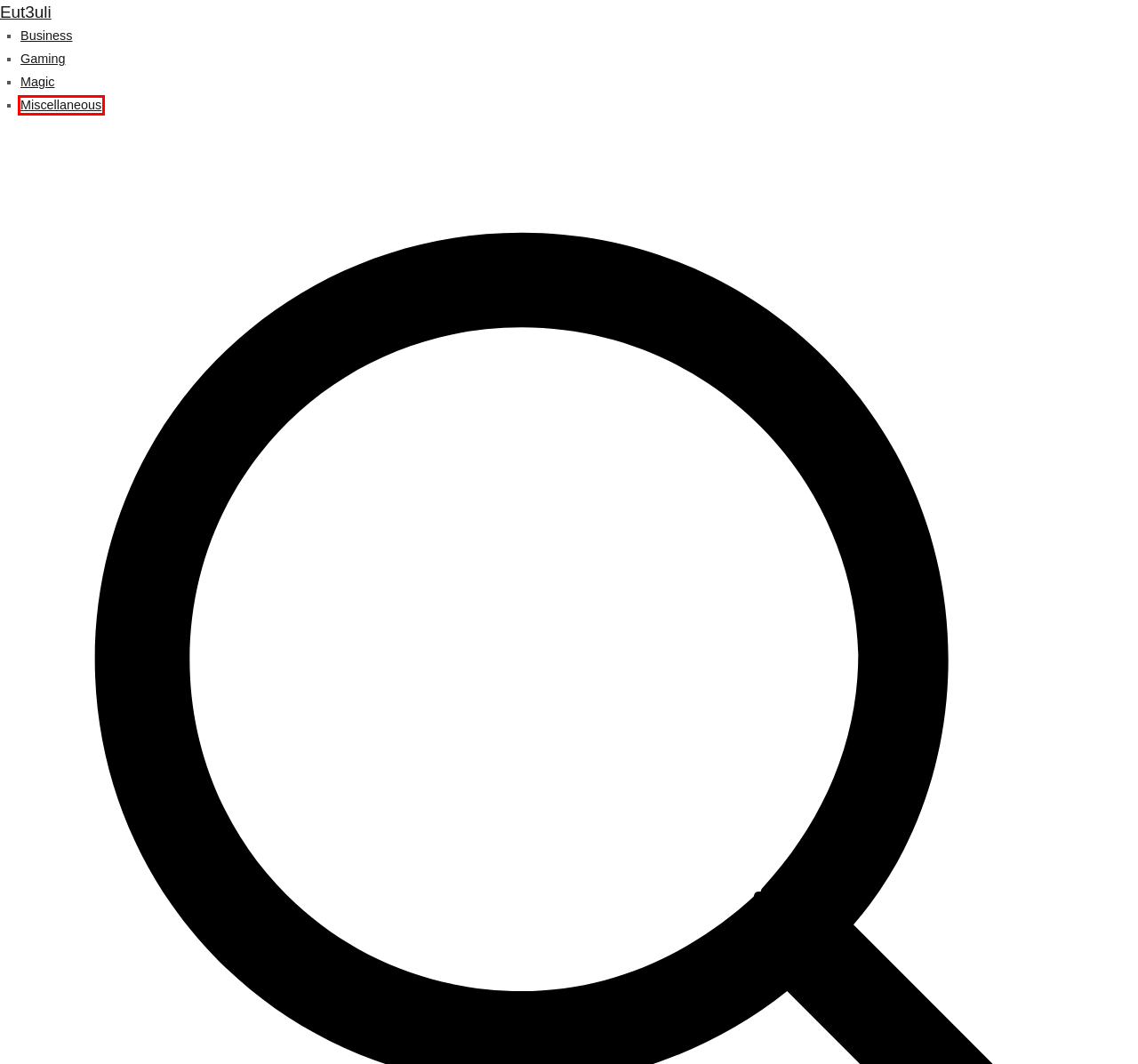Take a look at the provided webpage screenshot featuring a red bounding box around an element. Select the most appropriate webpage description for the page that loads after clicking on the element inside the red bounding box. Here are the candidates:
A. Blog Tool, Publishing Platform, and CMS – WordPress.org
B. admin – Eut3uli
C. Eut3uli
D. Magic – Eut3uli
E. Uncategorized – Eut3uli
F. Gaming – Eut3uli
G. Business – Eut3uli
H. A Few More Time Saving Tips – Eut3uli

E